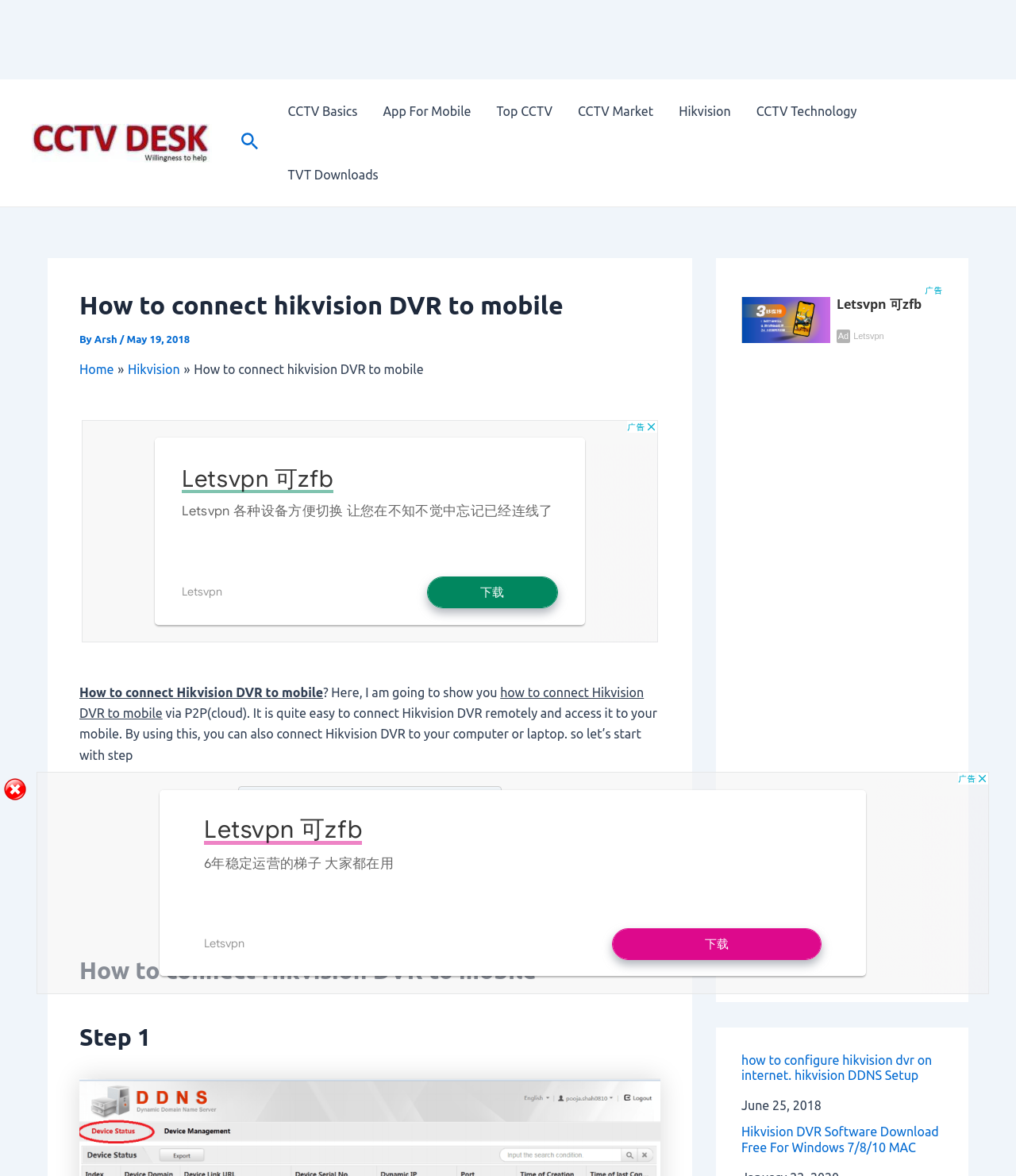What is the category of the webpage?
Please provide a comprehensive answer based on the information in the image.

The category of the webpage can be found in the site navigation section, where it lists various categories including 'CCTV Basics', 'App For Mobile', 'Top CCTV', and more.